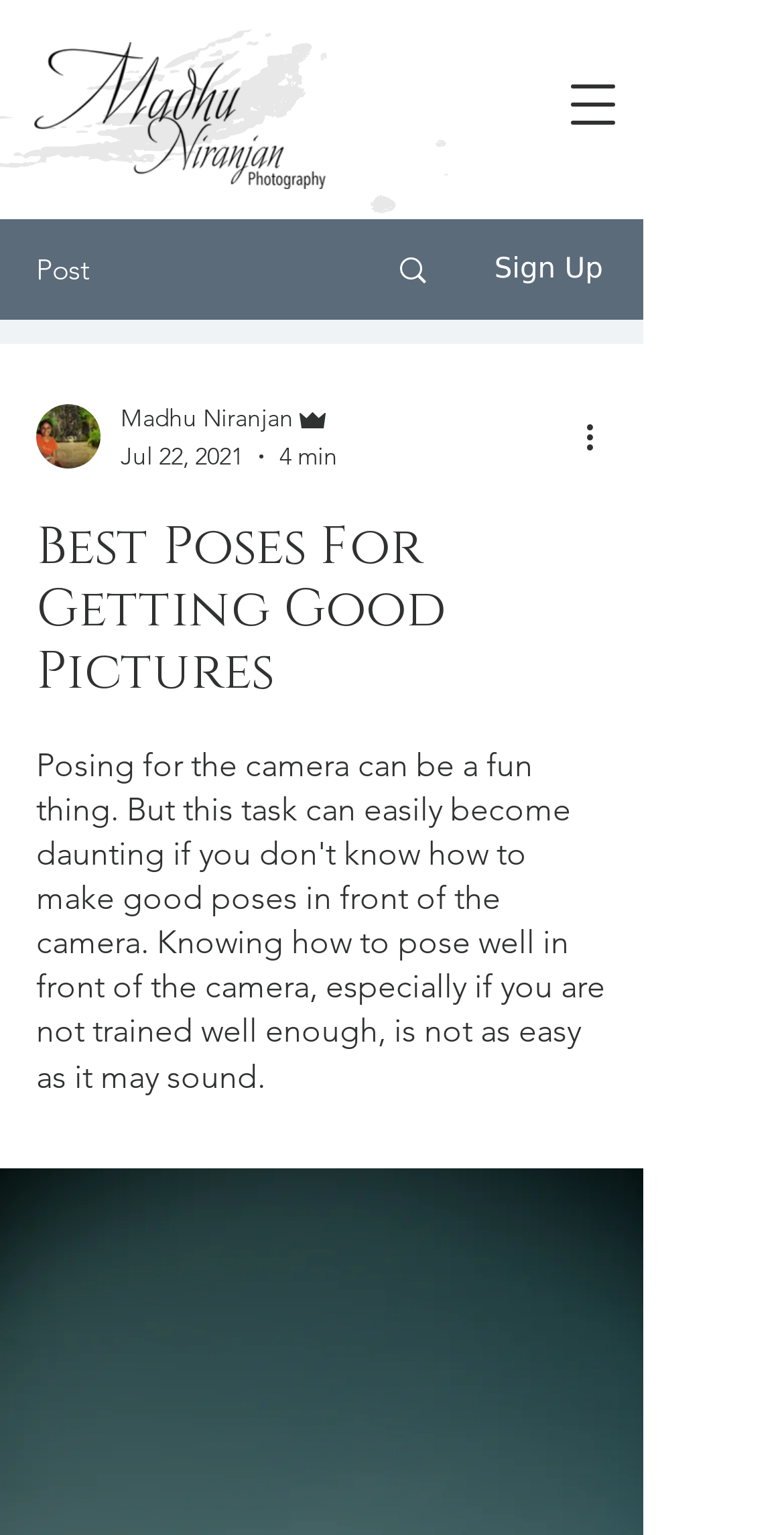How many images are on the navigation menu?
Please provide a single word or phrase as your answer based on the image.

2